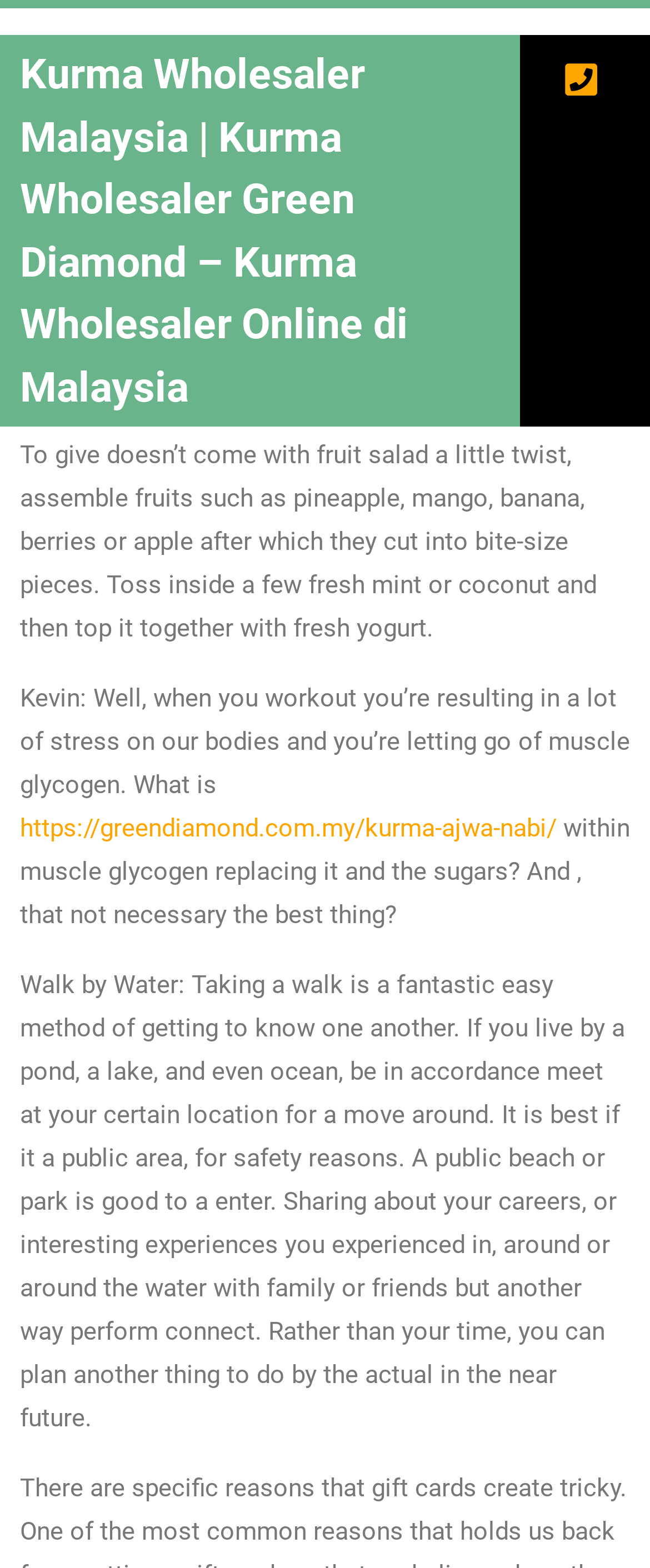Describe all visible elements and their arrangement on the webpage.

This webpage appears to be a blog or article page focused on healthy eating and lifestyle. At the top, there is a link to the website's homepage, "Kurma Wholesaler Malaysia | Kurma Wholesaler Green Diamond – Kurma Wholesaler Online di Malaysia", followed by a small icon. Below this, there is a heading that reads "Healthy Eating – Seeds Inside – Pumpkin (Winter Squash)".

The main content of the page is divided into several sections. The first section provides a recipe or guide on how to prepare a fruit salad with a twist, mentioning specific fruits and ingredients. This text is positioned near the top of the page, taking up about a quarter of the screen.

Below this, there is a quote or conversation between two individuals, Kevin and an unknown person, discussing the effects of working out on the body and the importance of replacing muscle glycogen. This section is followed by a link to another webpage, "https://greendiamond.com.my/kurma-ajwa-nabi/", which appears to be related to the topic of healthy eating.

The next section continues the conversation, discussing the replacement of muscle glycogen and the importance of sugars. This is followed by a longer passage of text that provides a suggestion for a walk-by-water activity, describing it as a great way to get to know someone while sharing experiences and stories related to water.

There are a total of 5 links on the page, including the homepage link and the link to the external webpage. There are also 4 sections of static text, each providing a different piece of information or guidance related to healthy eating and lifestyle.